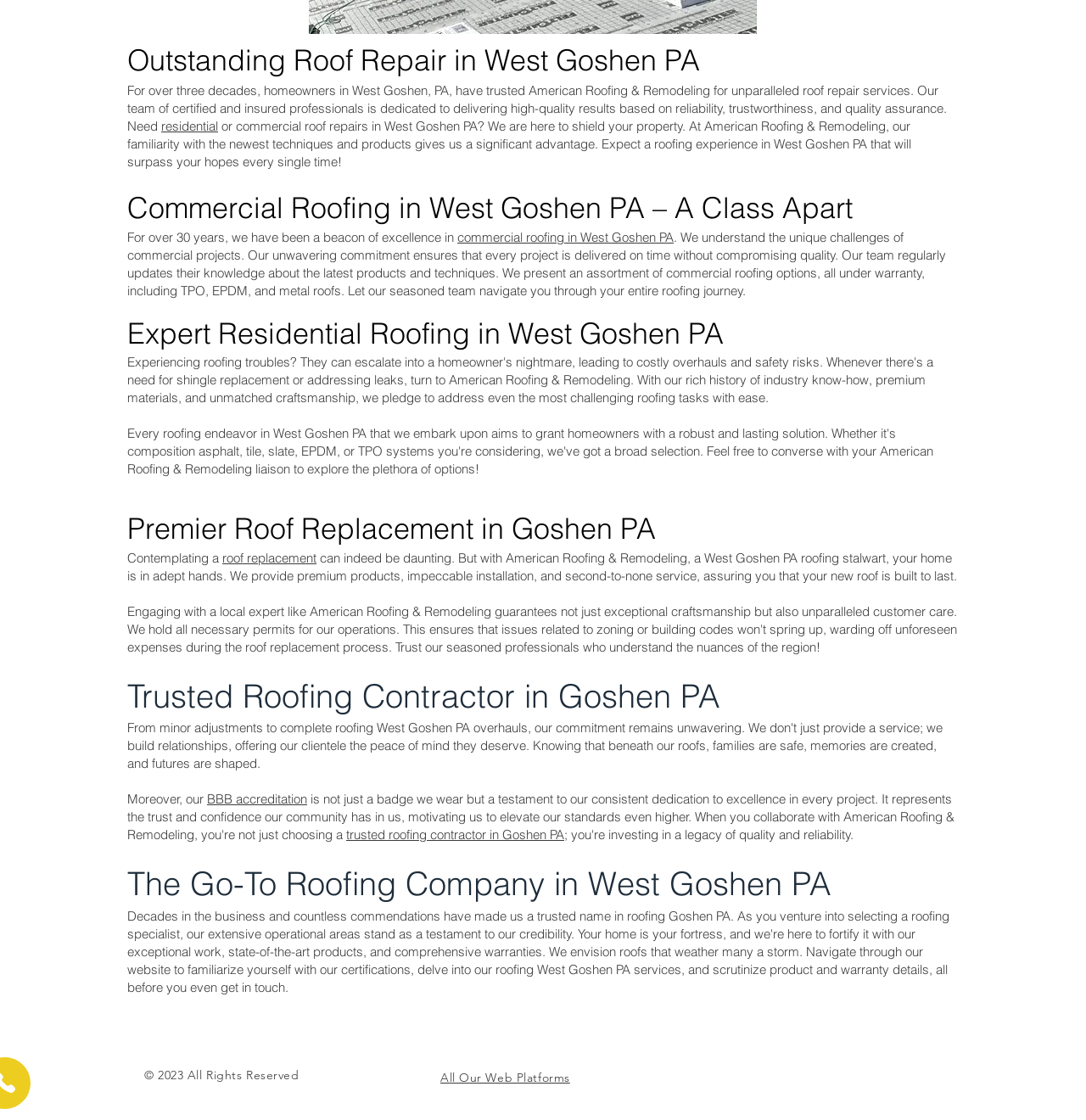Can you find the bounding box coordinates for the element that needs to be clicked to execute this instruction: "Visit the 'Blog' page"? The coordinates should be given as four float numbers between 0 and 1, i.e., [left, top, right, bottom].

None